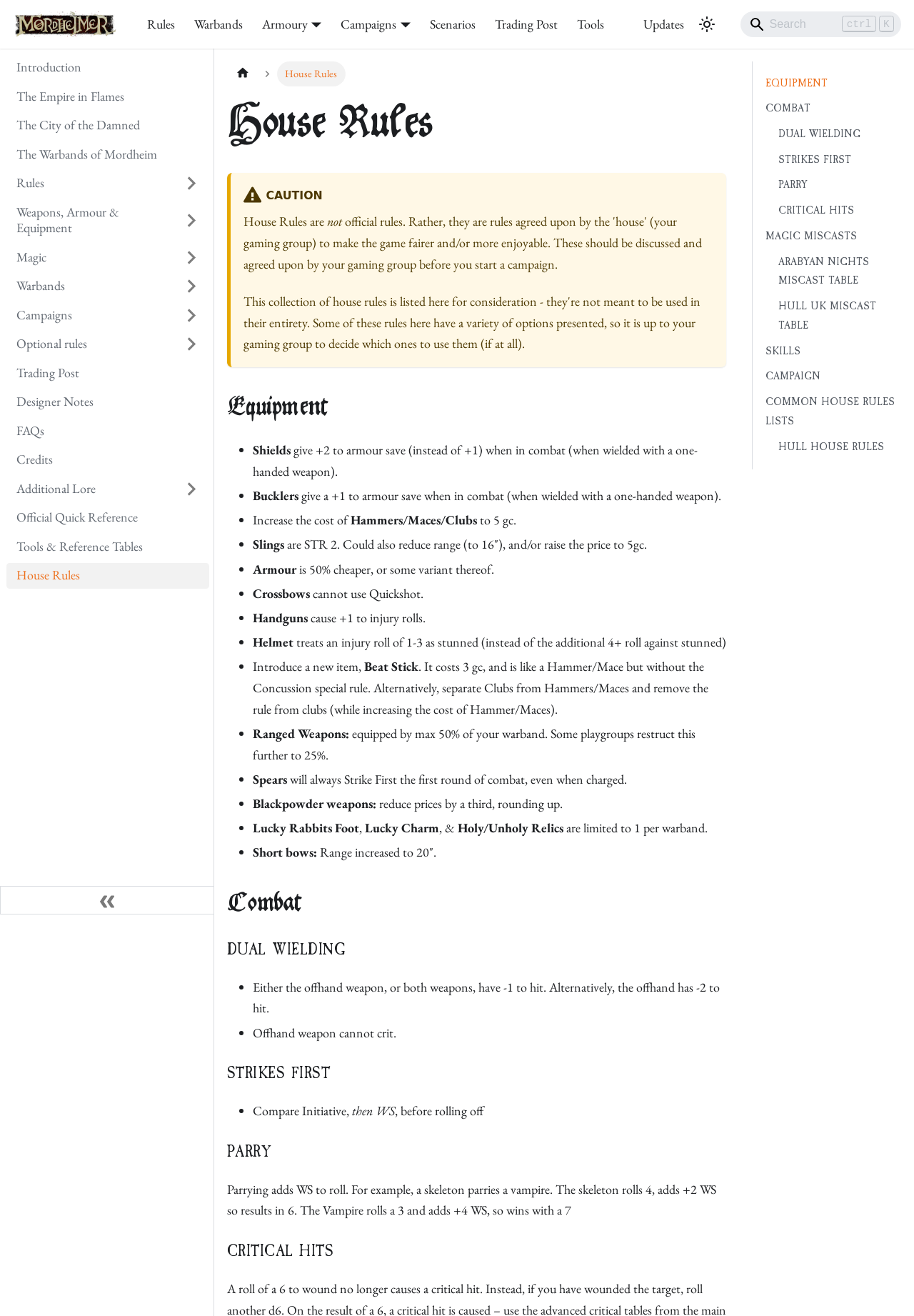Locate the bounding box coordinates of the element that should be clicked to execute the following instruction: "Expand Armoury menu".

[0.287, 0.012, 0.352, 0.024]